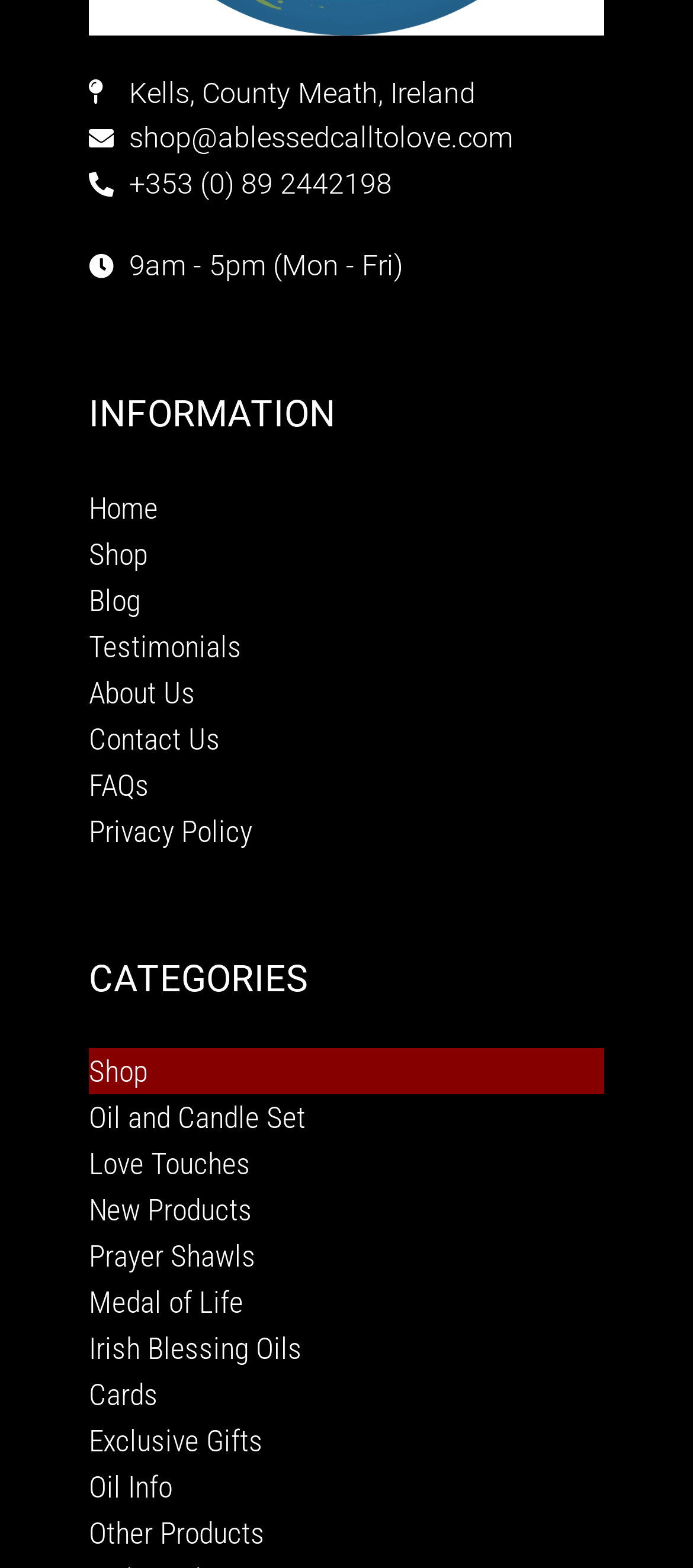Provide the bounding box coordinates in the format (top-left x, top-left y, bottom-right x, bottom-right y). All values are floating point numbers between 0 and 1. Determine the bounding box coordinate of the UI element described as: Oil and Candle Set

[0.128, 0.698, 0.872, 0.727]